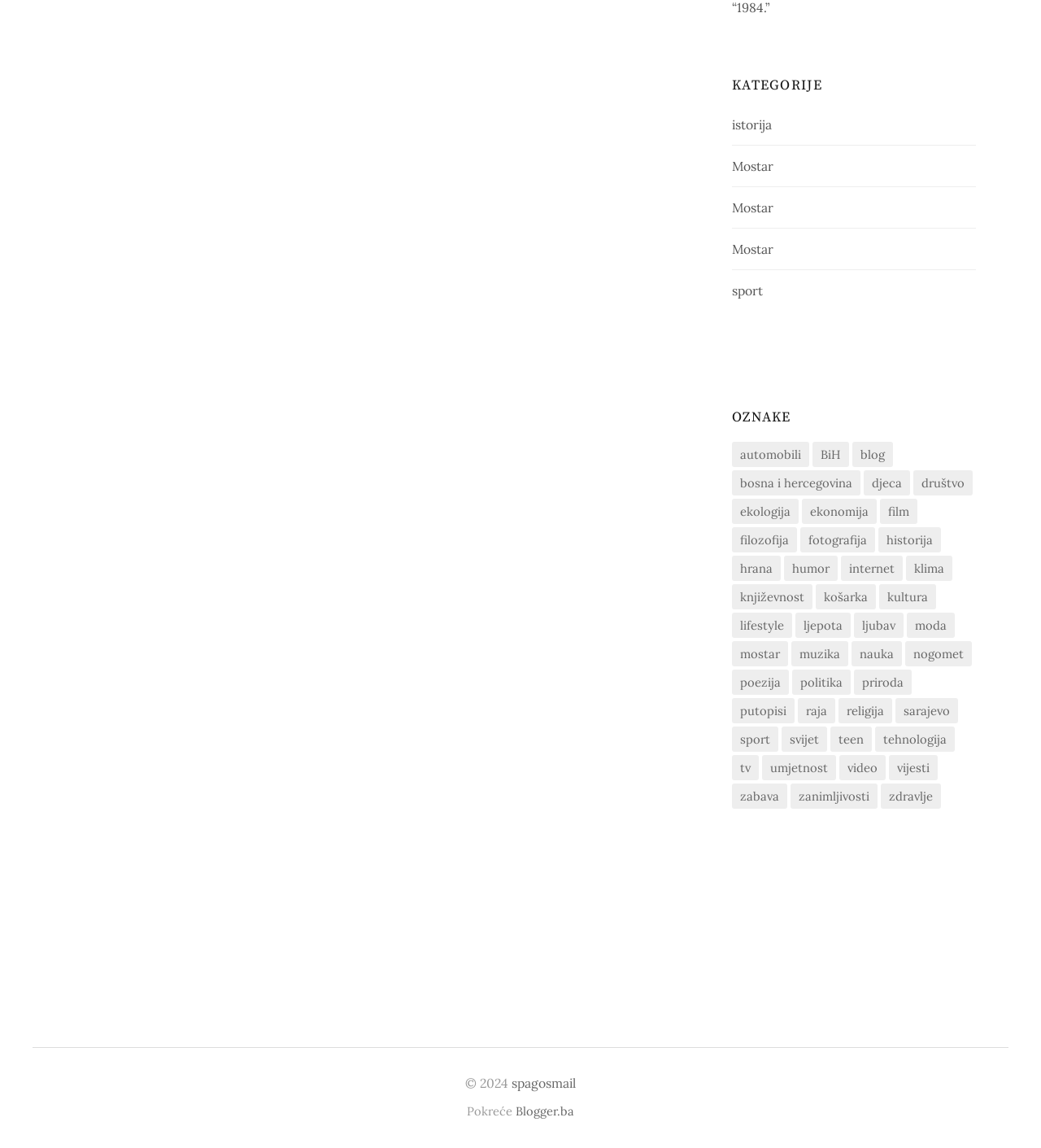Highlight the bounding box of the UI element that corresponds to this description: "Blog".

None